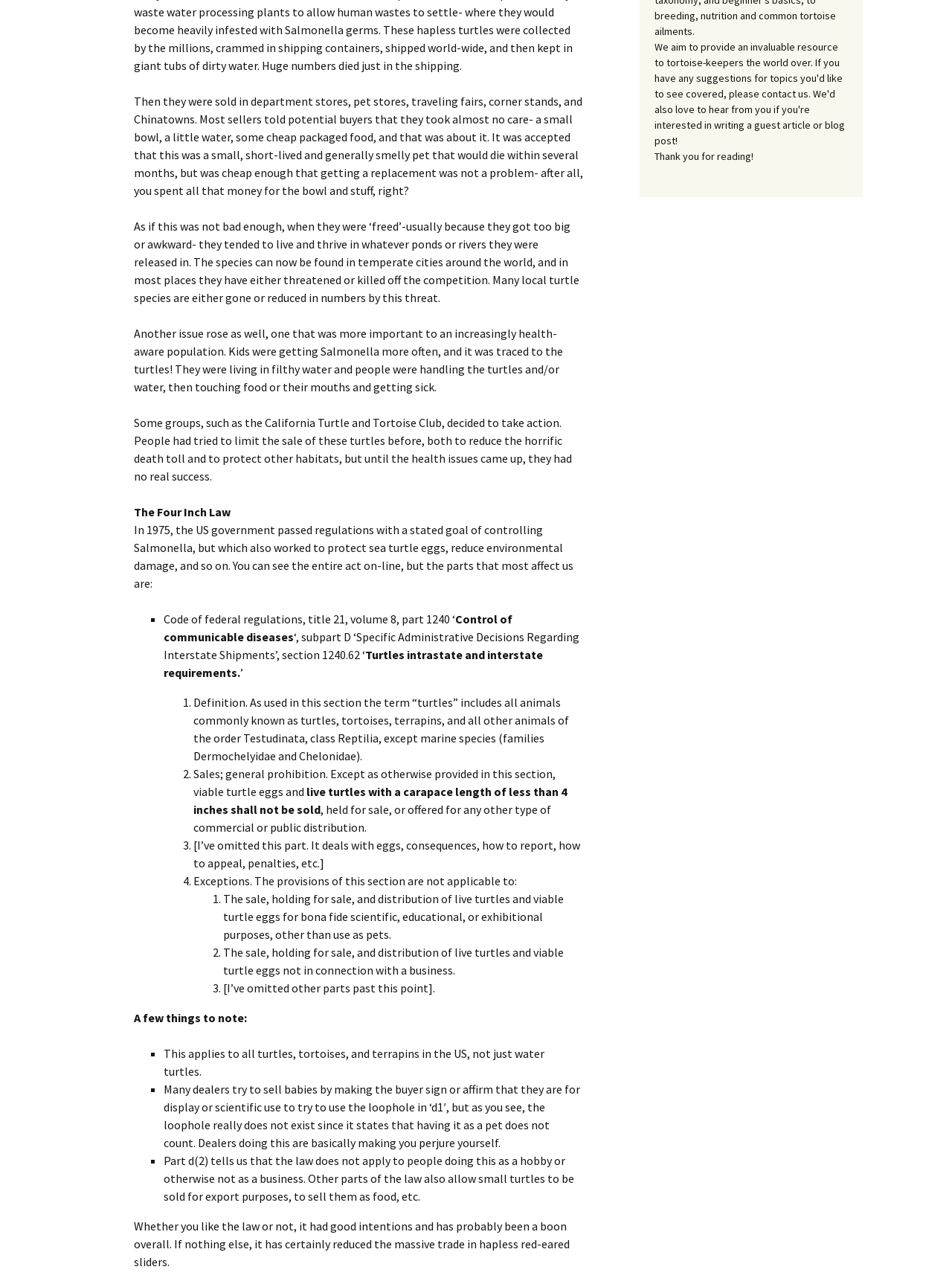Bounding box coordinates should be in the format (top-left x, top-left y, bottom-right x, bottom-right y) and all values should be floating point numbers between 0 and 1. Determine the bounding box coordinate for the UI element described as: Shell Damage, Nails, Beak

[0.688, 0.153, 0.844, 0.179]